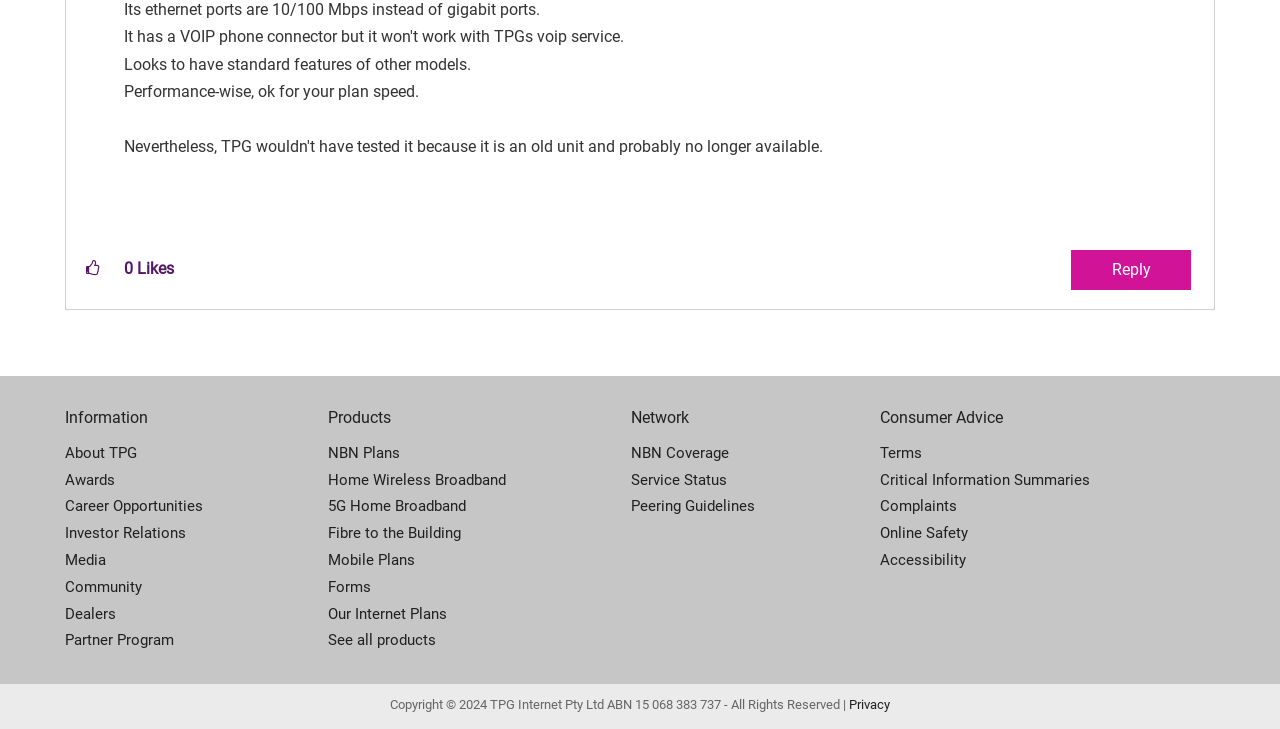Locate the bounding box coordinates of the element that should be clicked to execute the following instruction: "Reply to the post".

[0.837, 0.343, 0.93, 0.398]